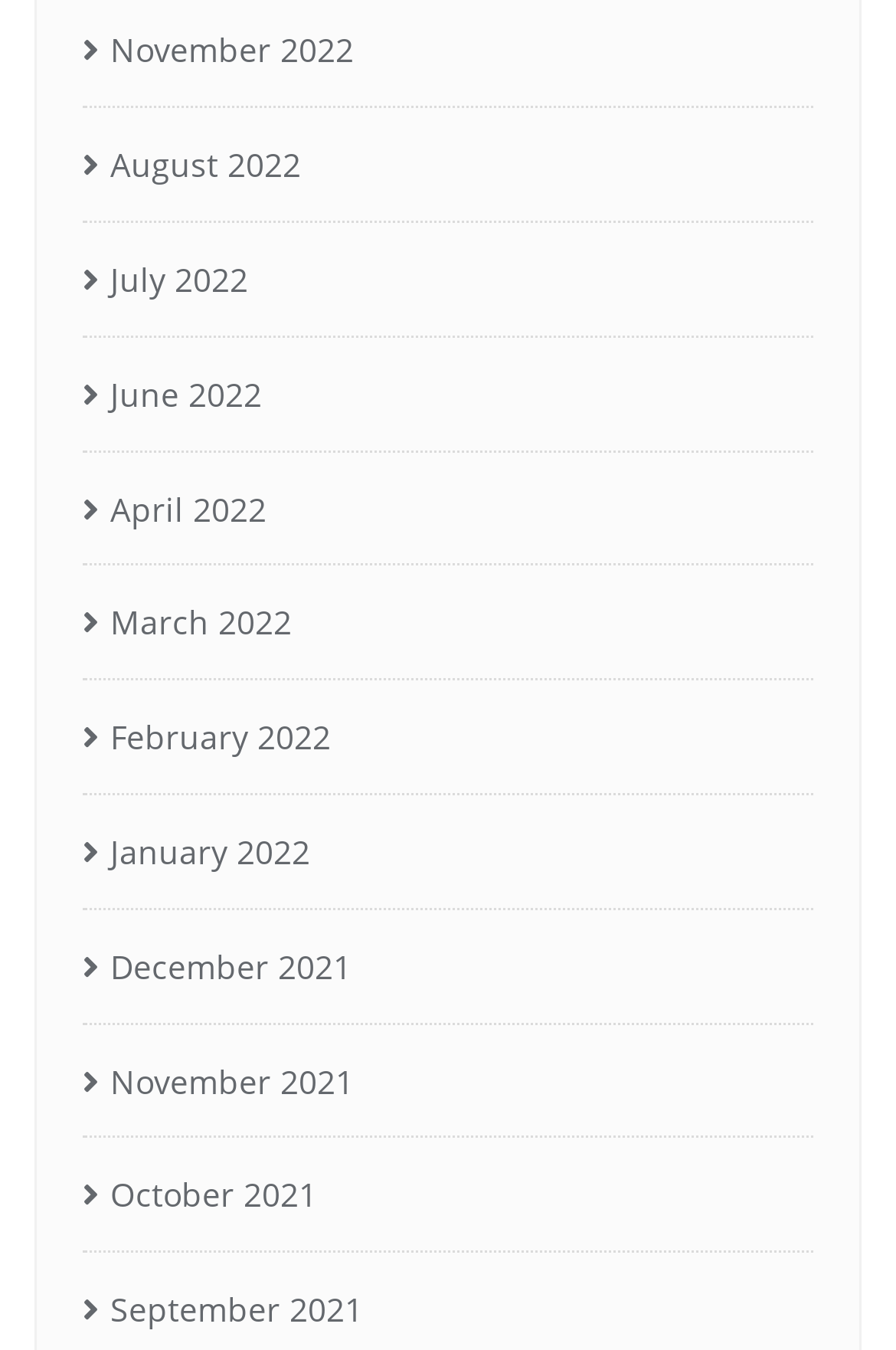Please give a concise answer to this question using a single word or phrase: 
What is the earliest month listed?

November 2021